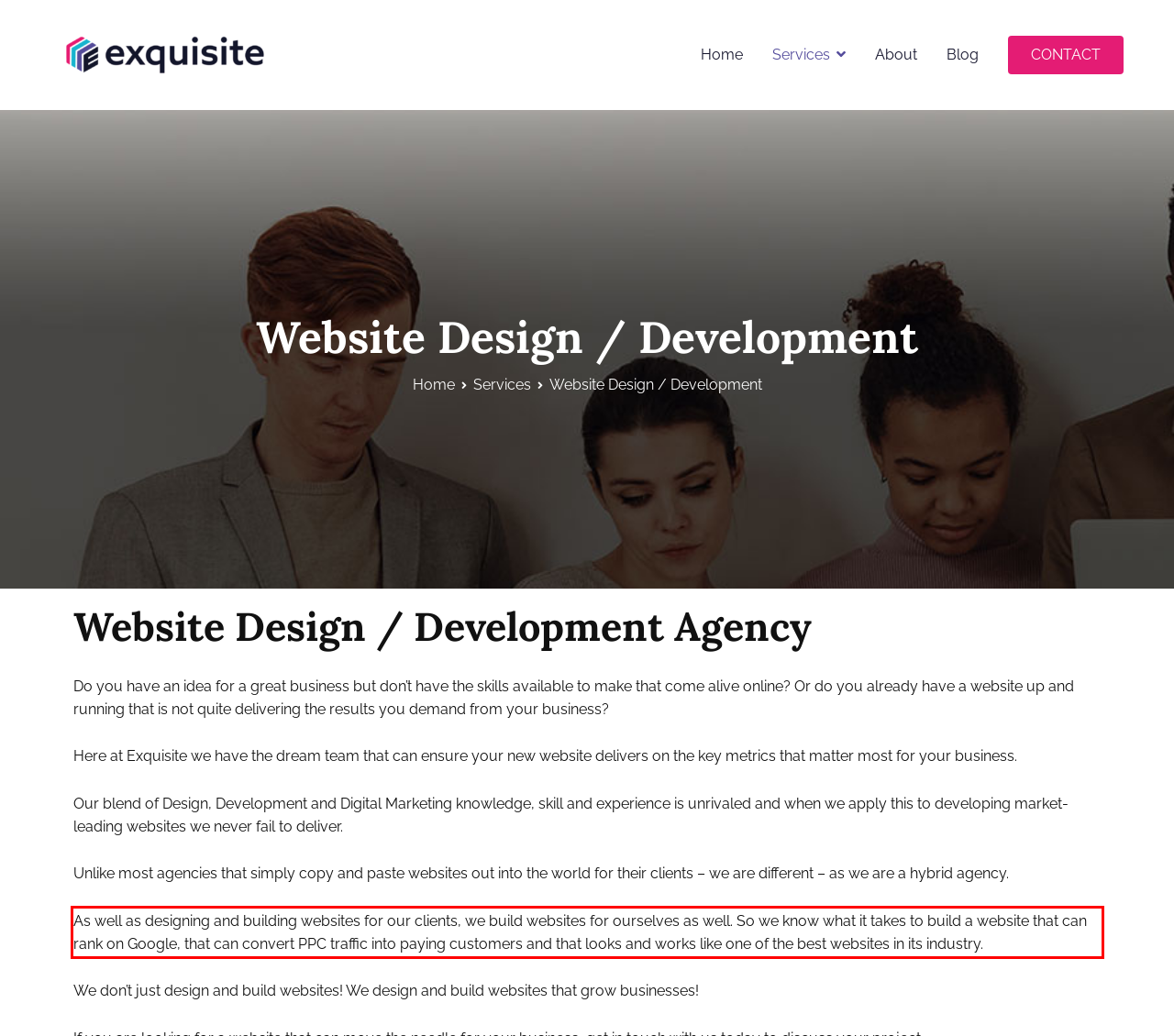Using the provided screenshot, read and generate the text content within the red-bordered area.

As well as designing and building websites for our clients, we build websites for ourselves as well. So we know what it takes to build a website that can rank on Google, that can convert PPC traffic into paying customers and that looks and works like one of the best websites in its industry.